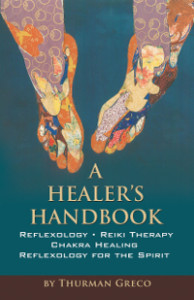Please respond to the question using a single word or phrase:
What is the focus of the book?

Spiritual and energetic